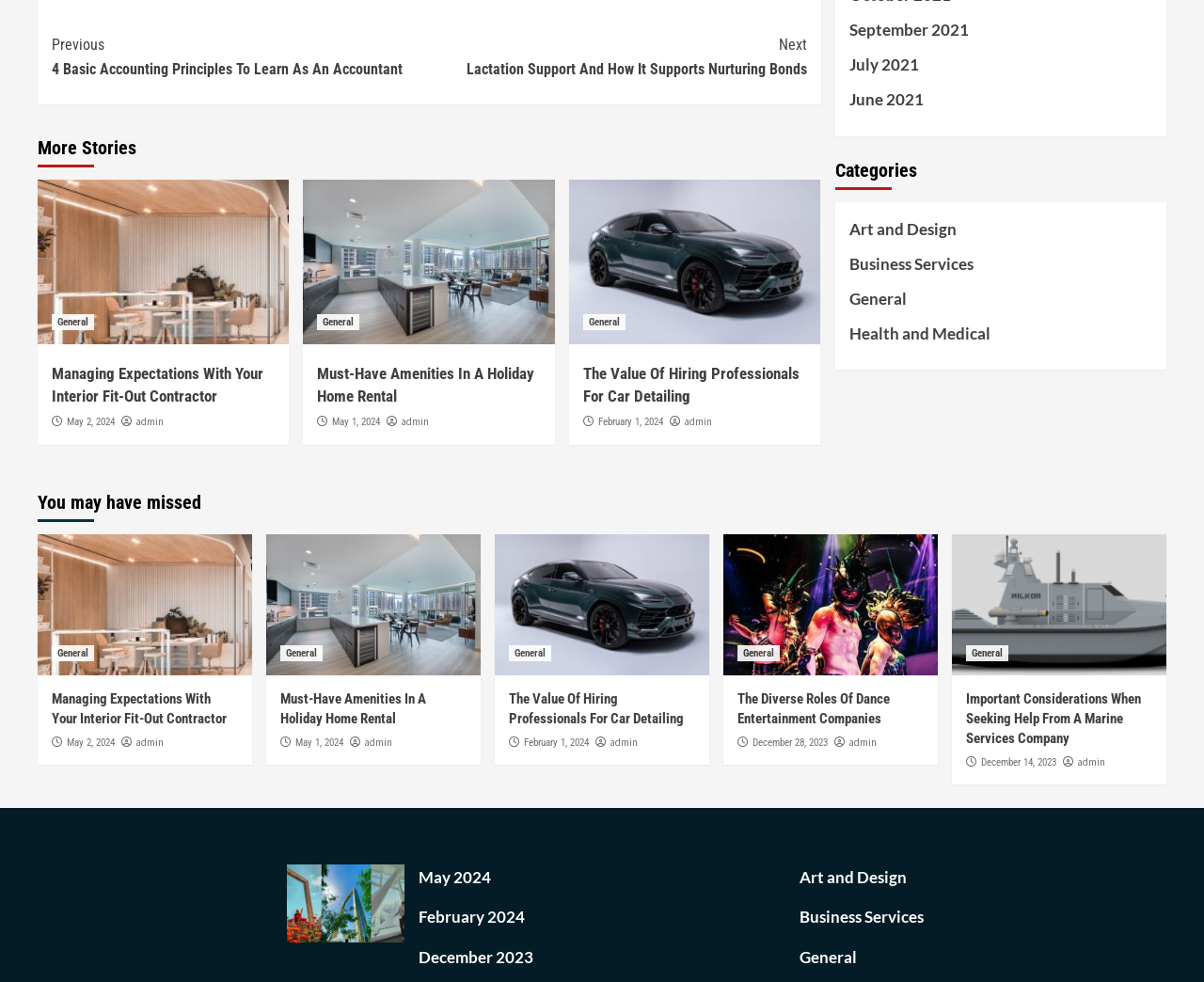Specify the bounding box coordinates of the area to click in order to follow the given instruction: "View 'Managing Expectations With Your Interior Fit-Out Contractor'."

[0.031, 0.183, 0.24, 0.351]